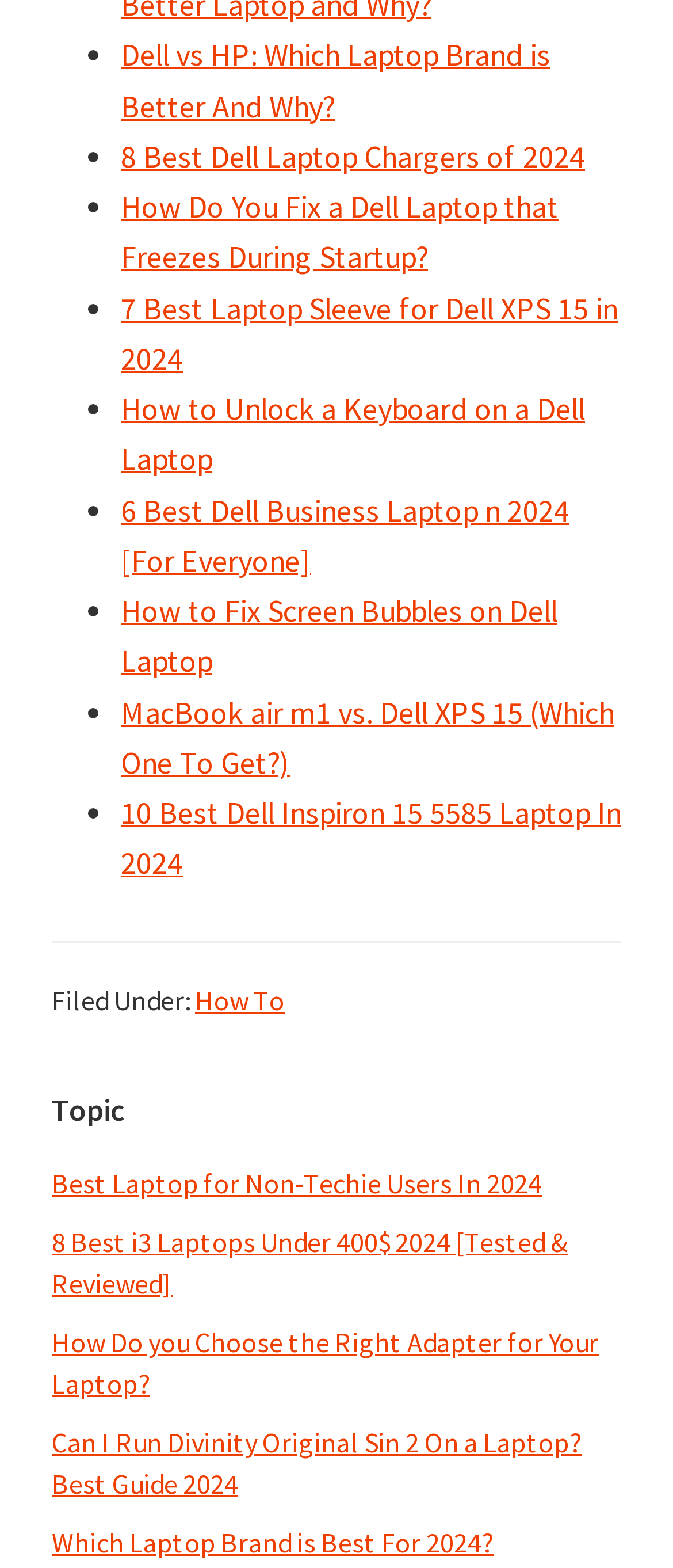How many links are there in the primary sidebar?
Look at the image and answer the question using a single word or phrase.

5